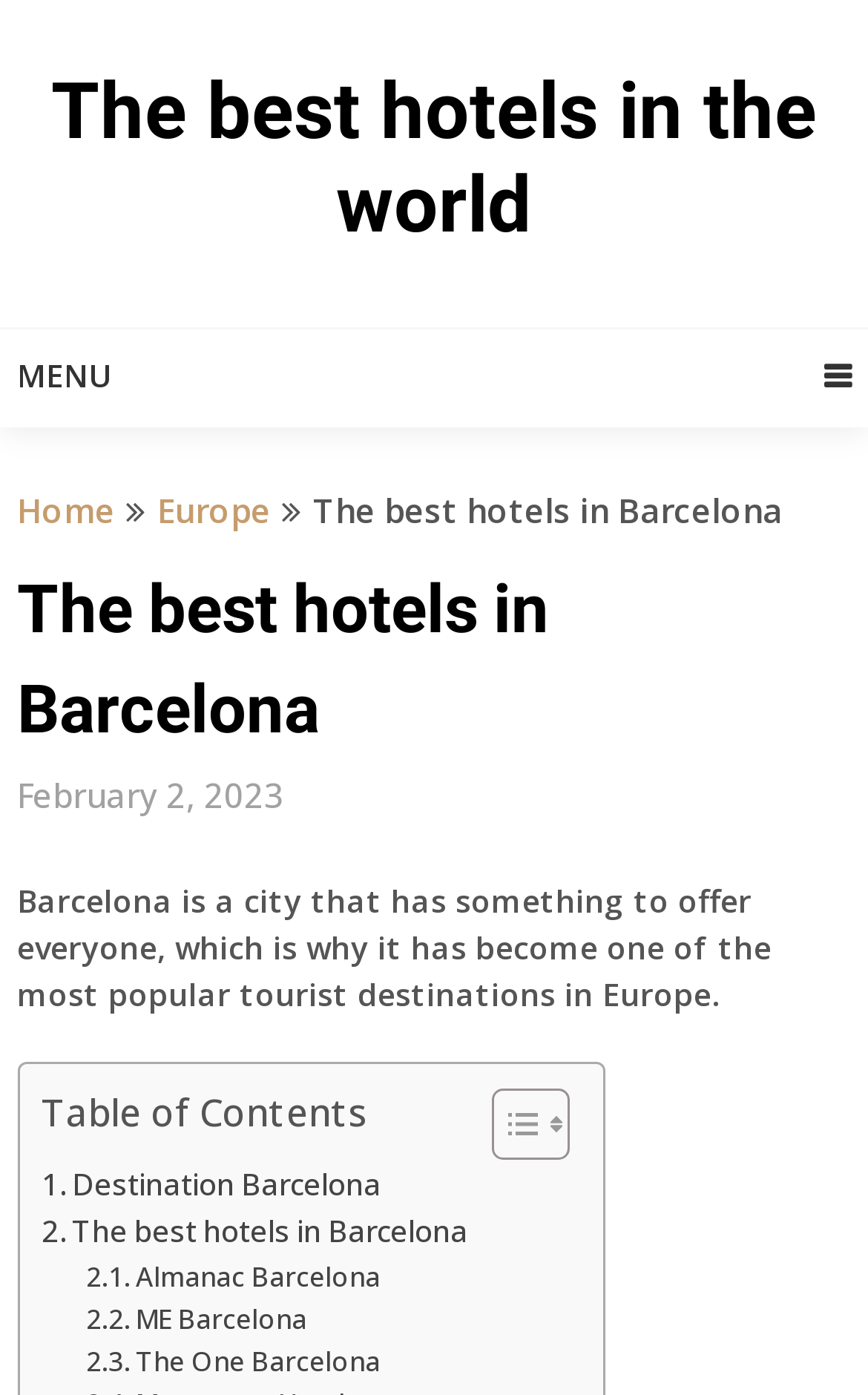Find the bounding box coordinates of the element to click in order to complete this instruction: "Explore Europe hotels". The bounding box coordinates must be four float numbers between 0 and 1, denoted as [left, top, right, bottom].

[0.182, 0.349, 0.312, 0.381]